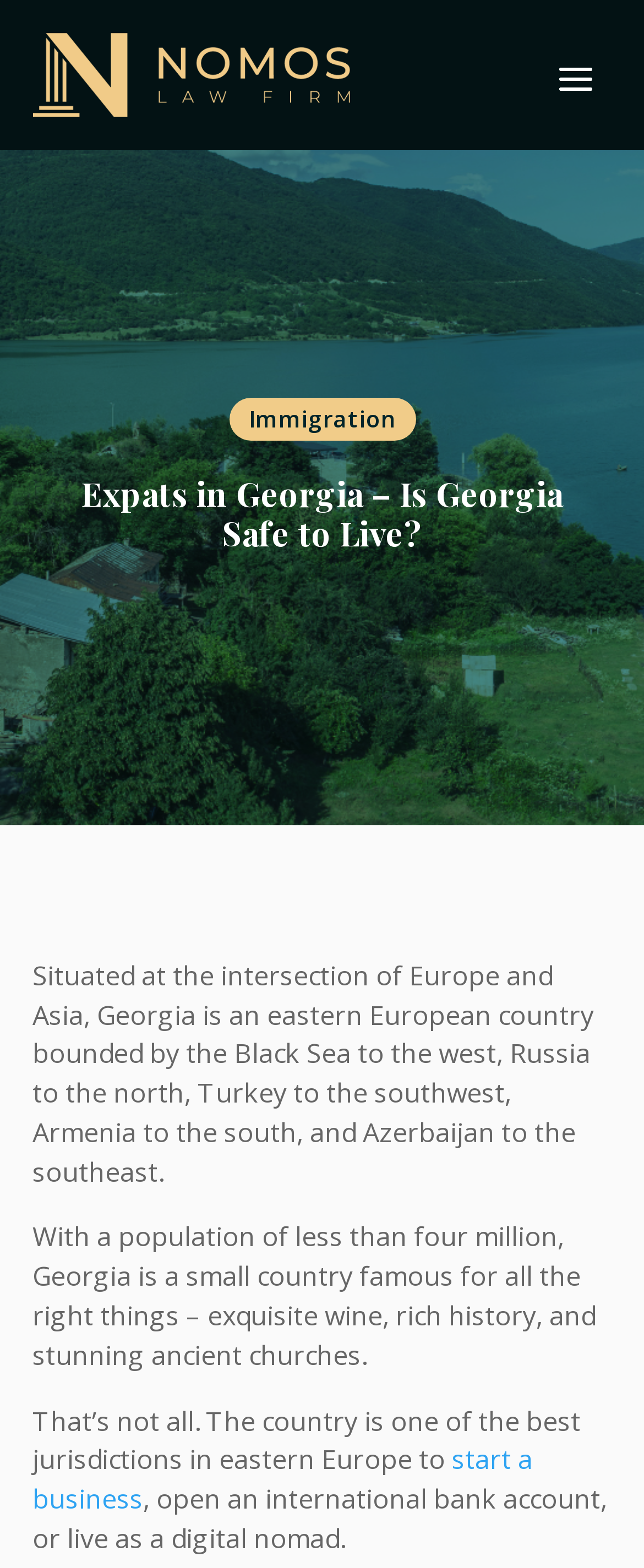Provide a one-word or short-phrase answer to the question:
What is the population of Georgia?

less than four million